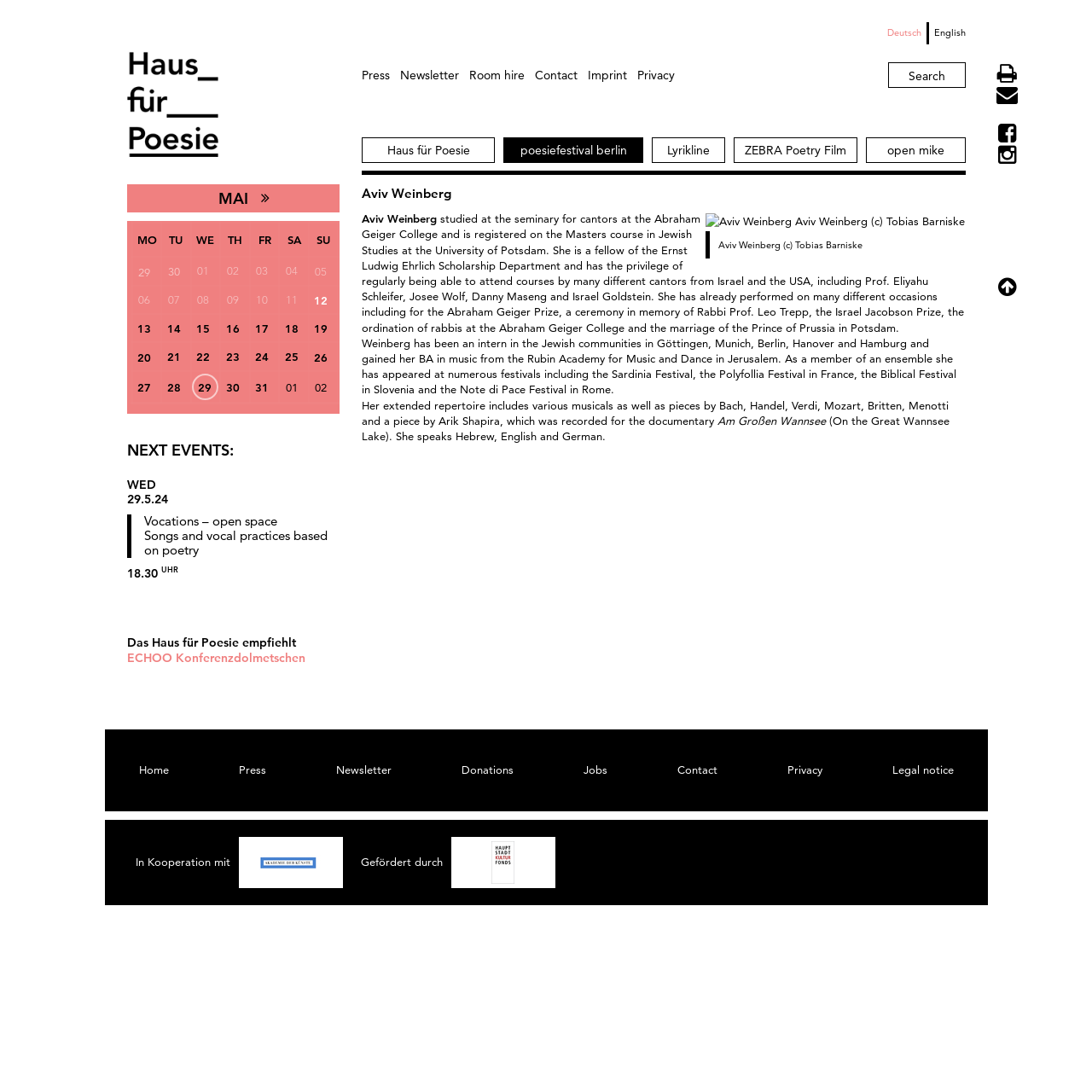Pinpoint the bounding box coordinates for the area that should be clicked to perform the following instruction: "Switch to English".

[0.85, 0.02, 0.884, 0.04]